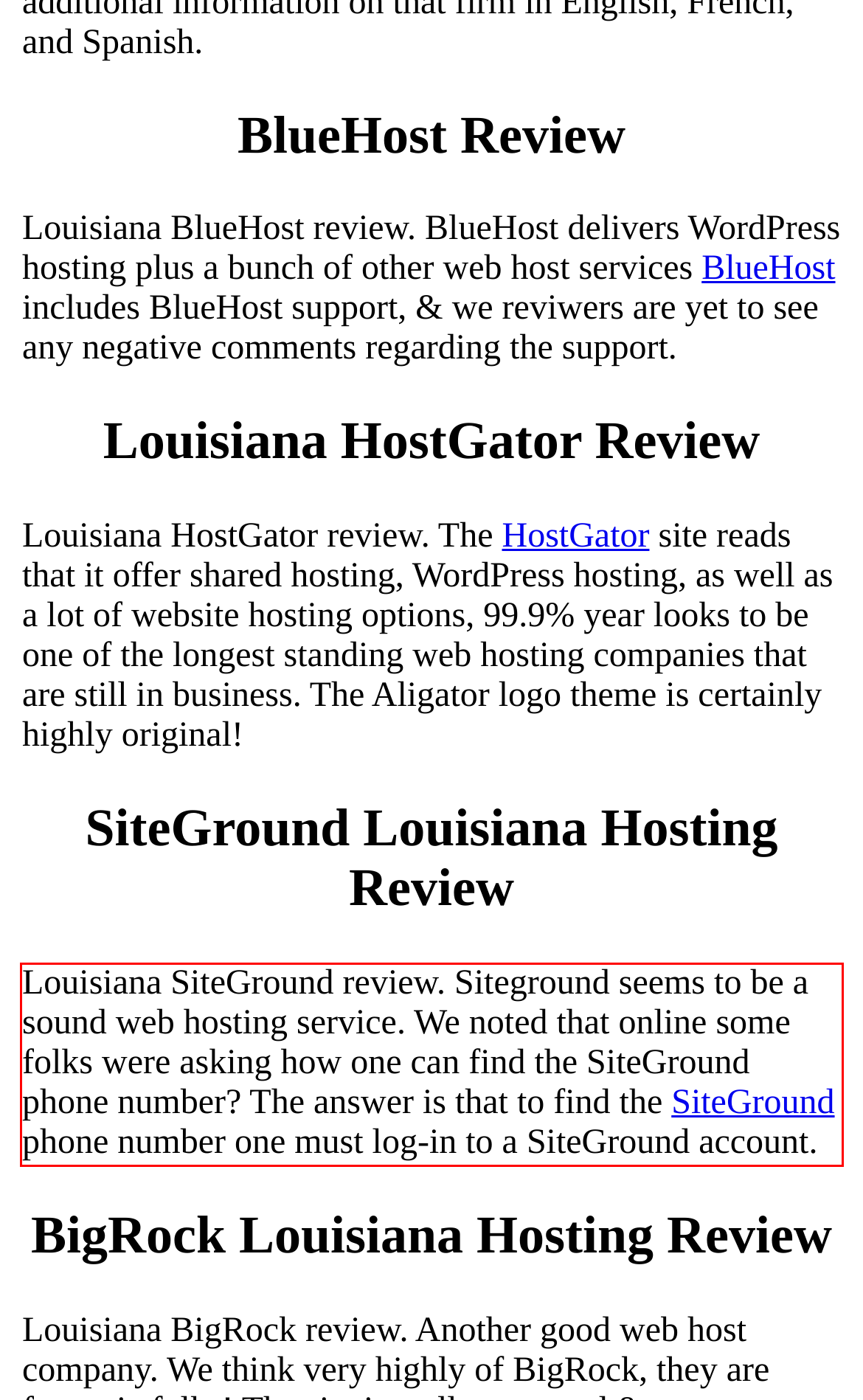Please extract the text content from the UI element enclosed by the red rectangle in the screenshot.

Louisiana SiteGround review. Siteground seems to be a sound web hosting service. We noted that online some folks were asking how one can find the SiteGround phone number? The answer is that to find the SiteGround phone number one must log-in to a SiteGround account.